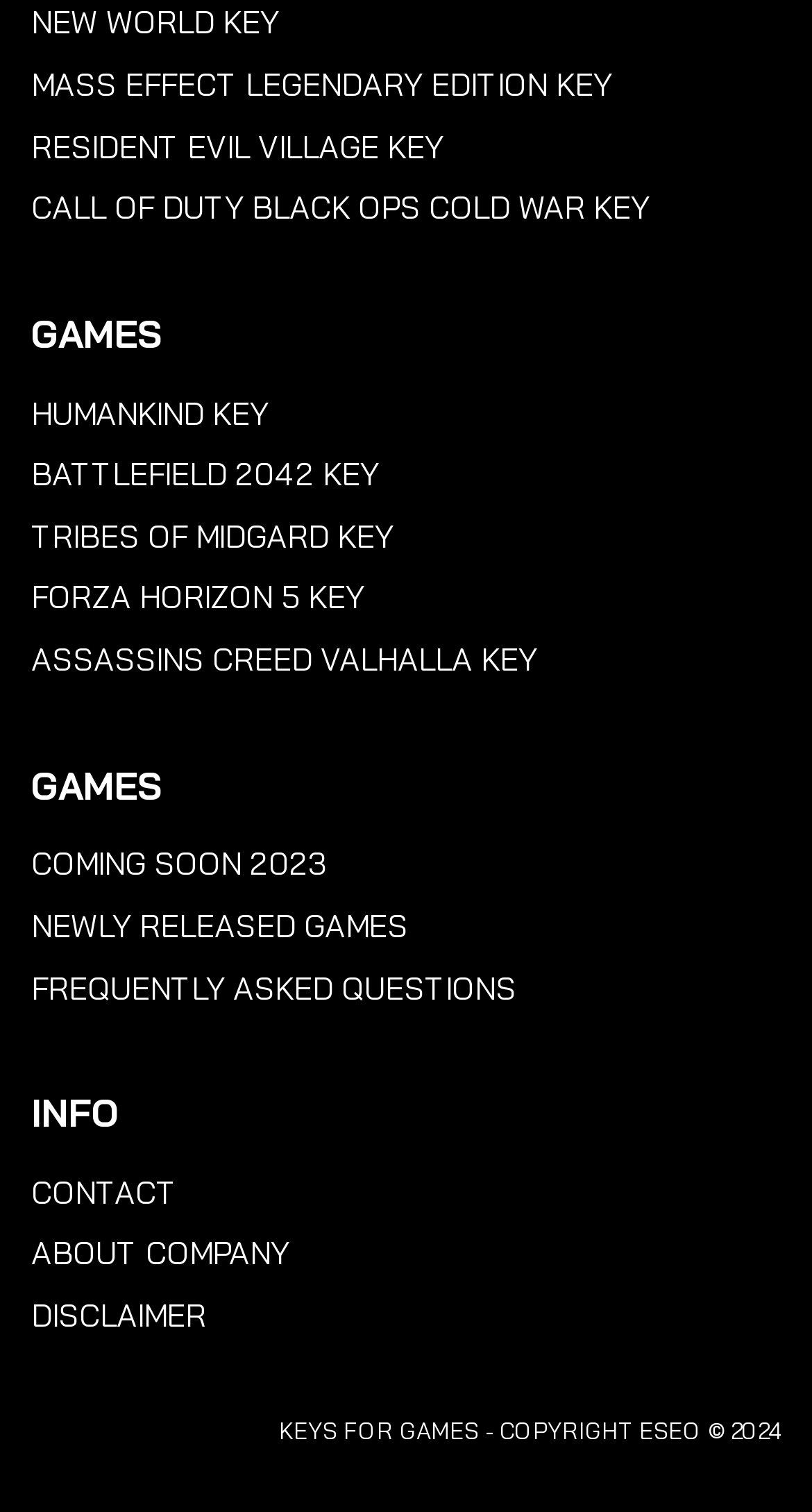Please give the bounding box coordinates of the area that should be clicked to fulfill the following instruction: "check CALL OF DUTY BLACK OPS COLD WAR KEY". The coordinates should be in the format of four float numbers from 0 to 1, i.e., [left, top, right, bottom].

[0.038, 0.124, 0.8, 0.15]